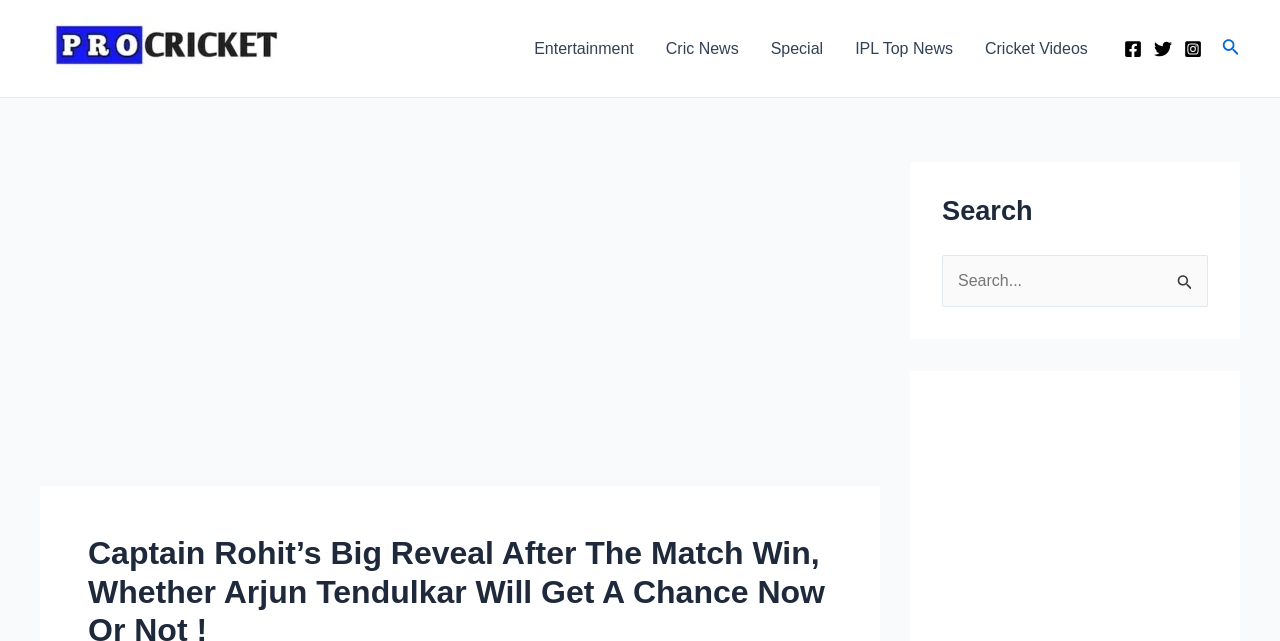What is the main title displayed on this webpage?

Captain Rohit’s Big Reveal After The Match Win, Whether Arjun Tendulkar Will Get A Chance Now Or Not !